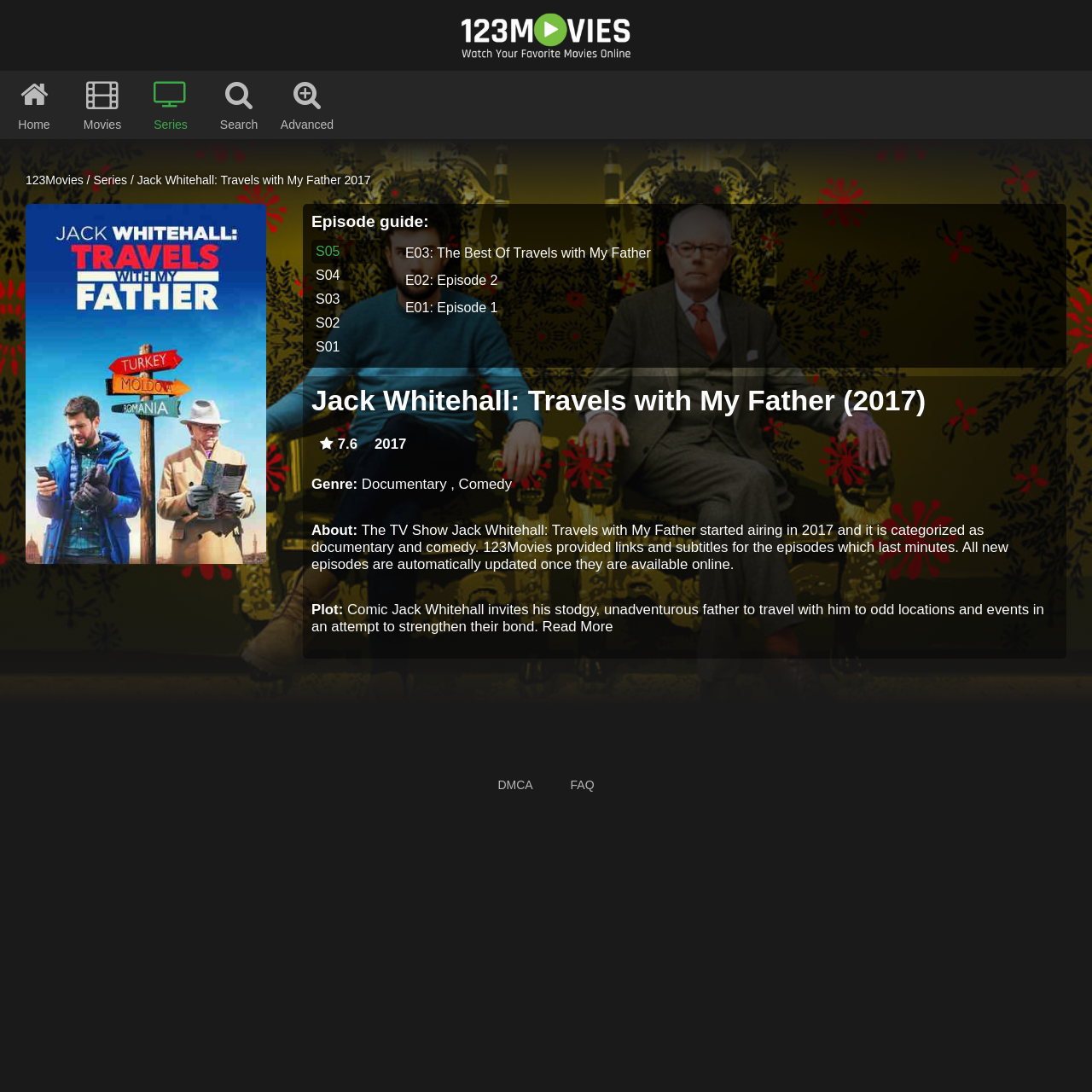Please identify the bounding box coordinates of where to click in order to follow the instruction: "Read more about the plot".

[0.497, 0.567, 0.561, 0.581]